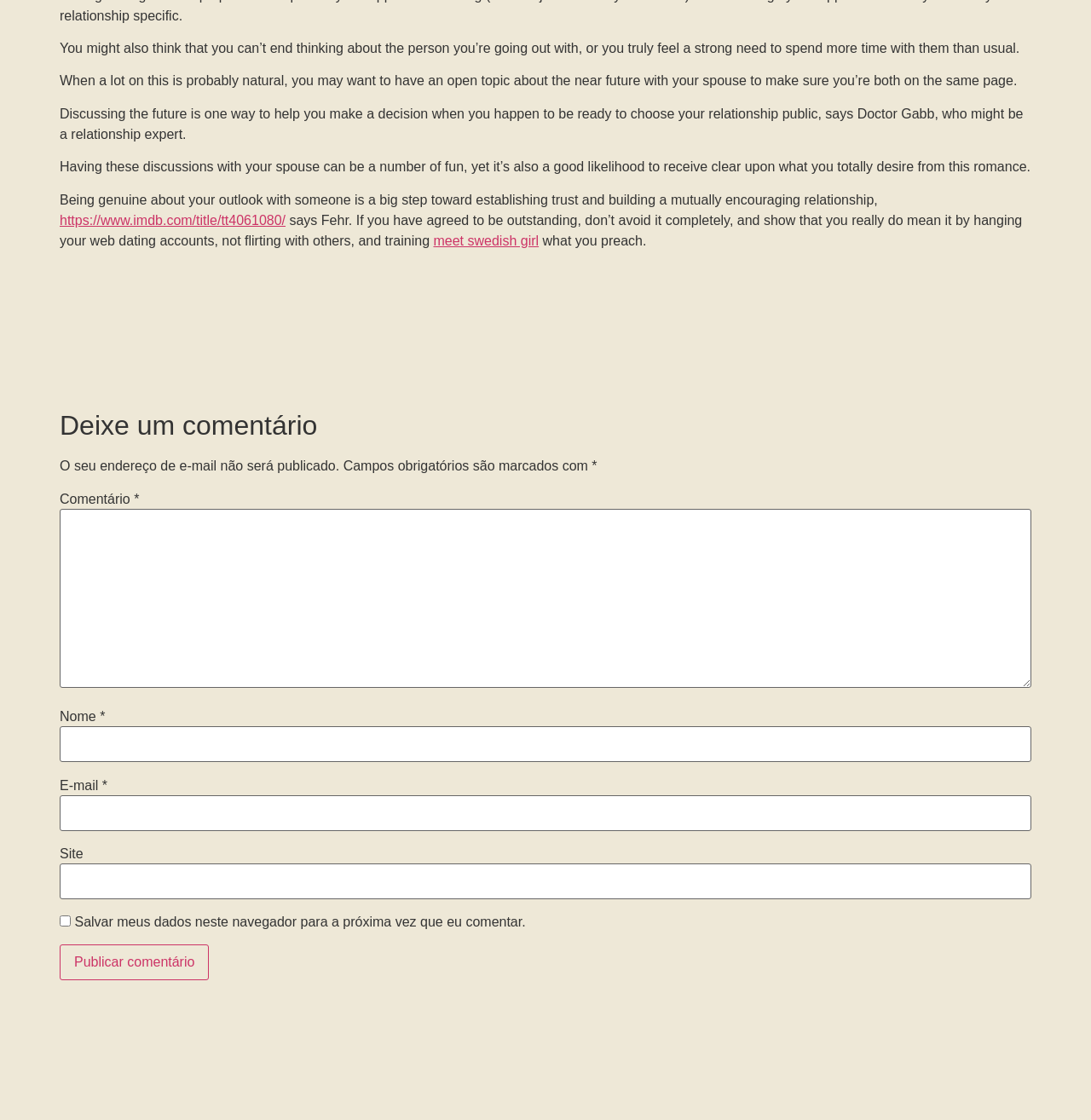Ascertain the bounding box coordinates for the UI element detailed here: "Privacy policy". The coordinates should be provided as [left, top, right, bottom] with each value being a float between 0 and 1.

None